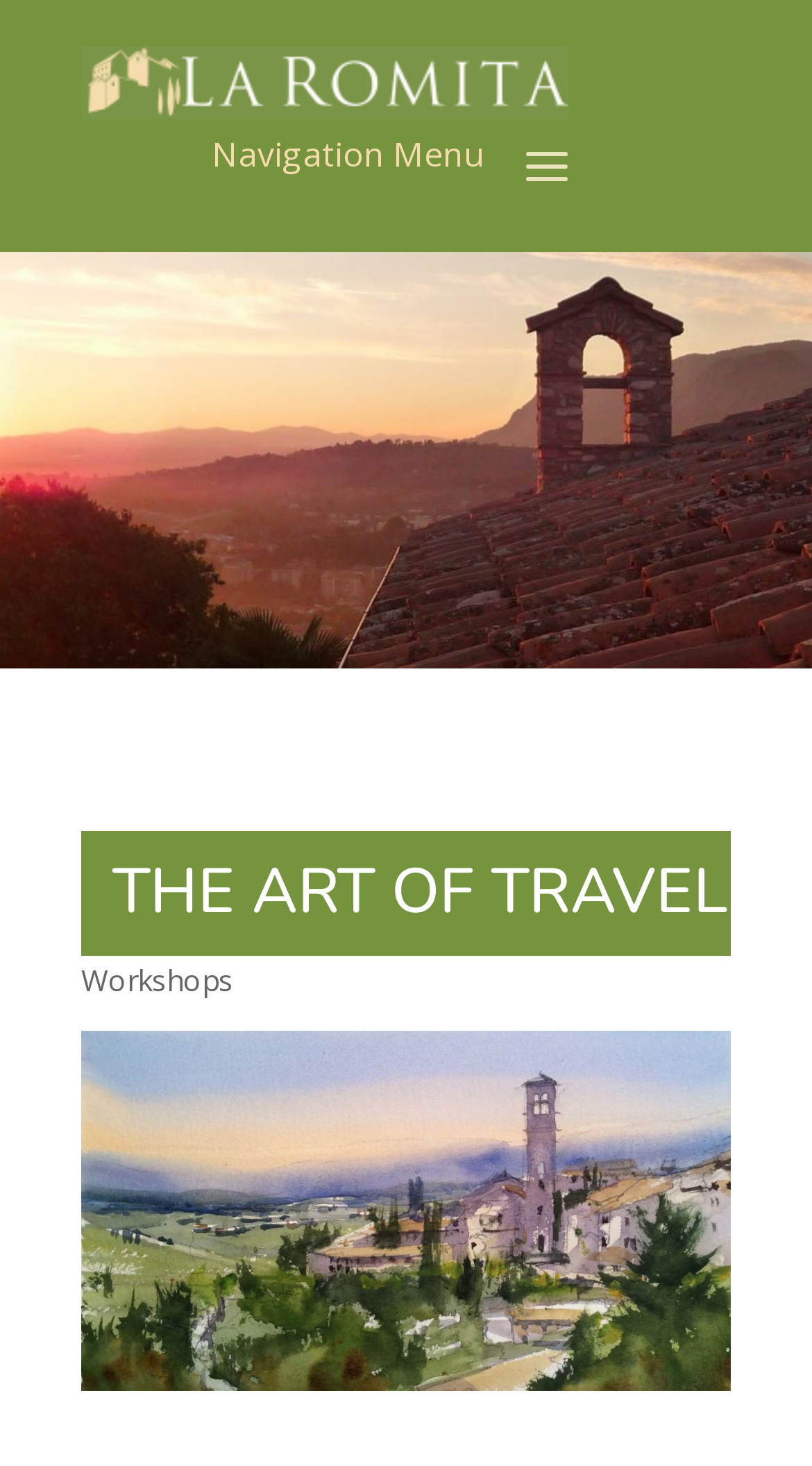Locate and extract the headline of this webpage.

THE ART OF TRAVEL